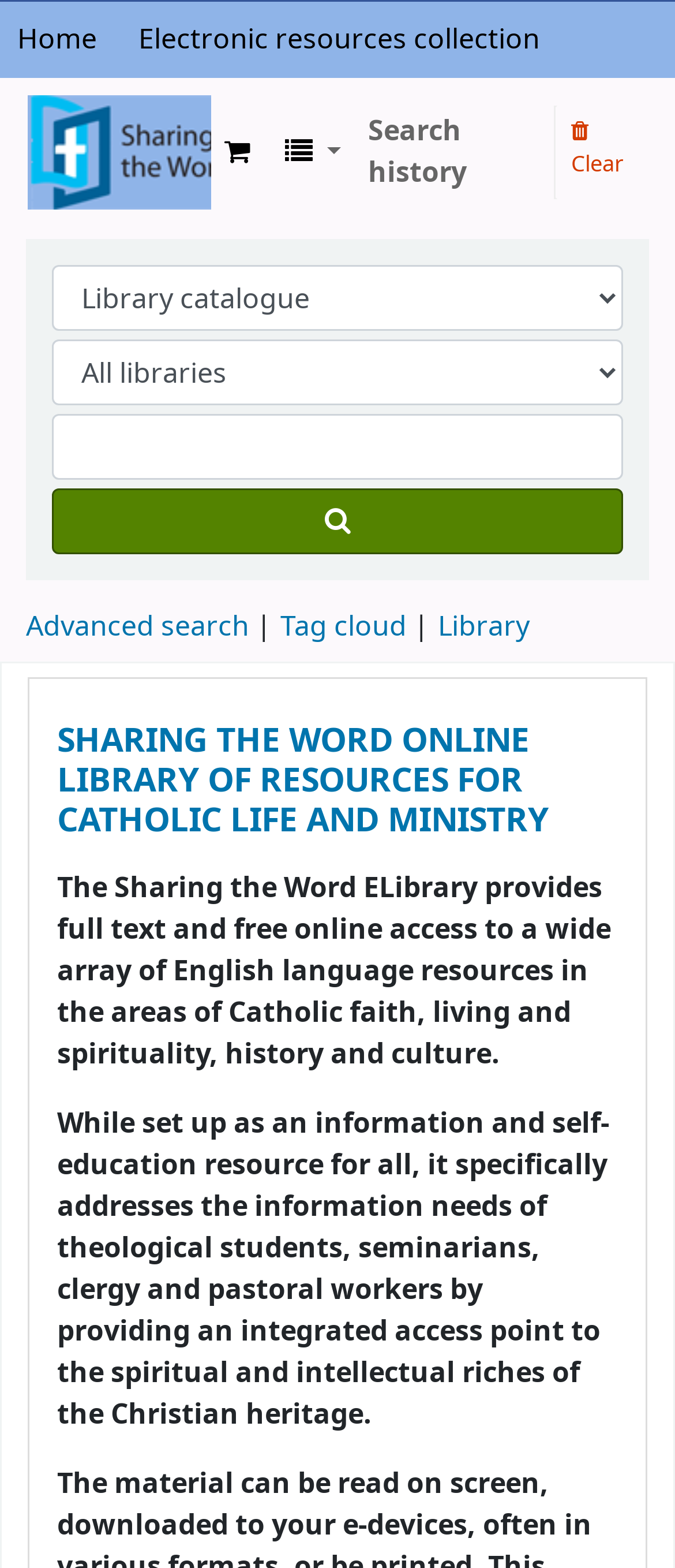From the webpage screenshot, identify the region described by Home. Provide the bounding box coordinates as (top-left x, top-left y, bottom-right x, bottom-right y), with each value being a floating point number between 0 and 1.

[0.026, 0.012, 0.144, 0.039]